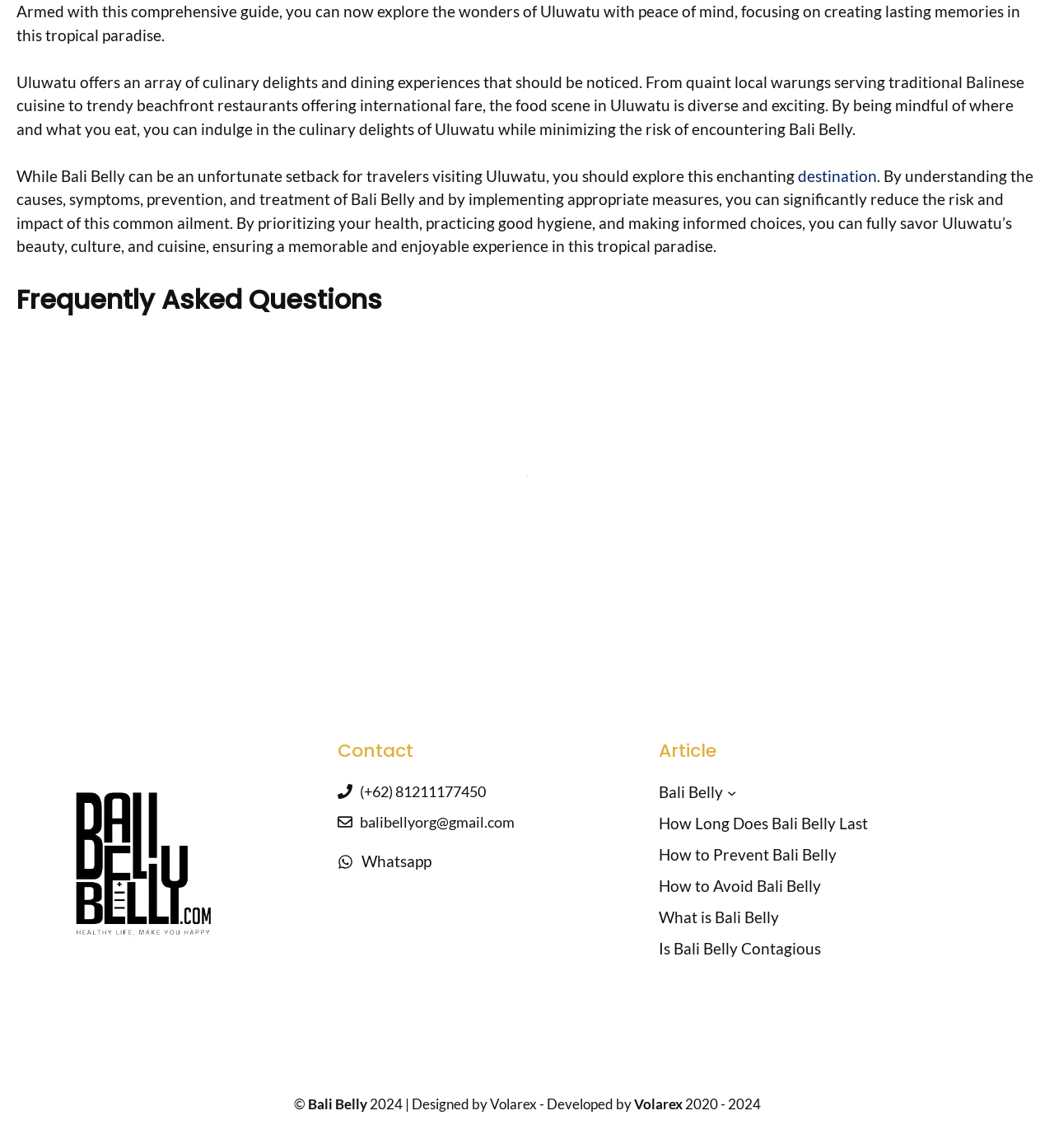Given the element description, predict the bounding box coordinates in the format (top-left x, top-left y, bottom-right x, bottom-right y). Make sure all values are between 0 and 1. Here is the element description: (+62) 81211177450

[0.341, 0.681, 0.461, 0.697]